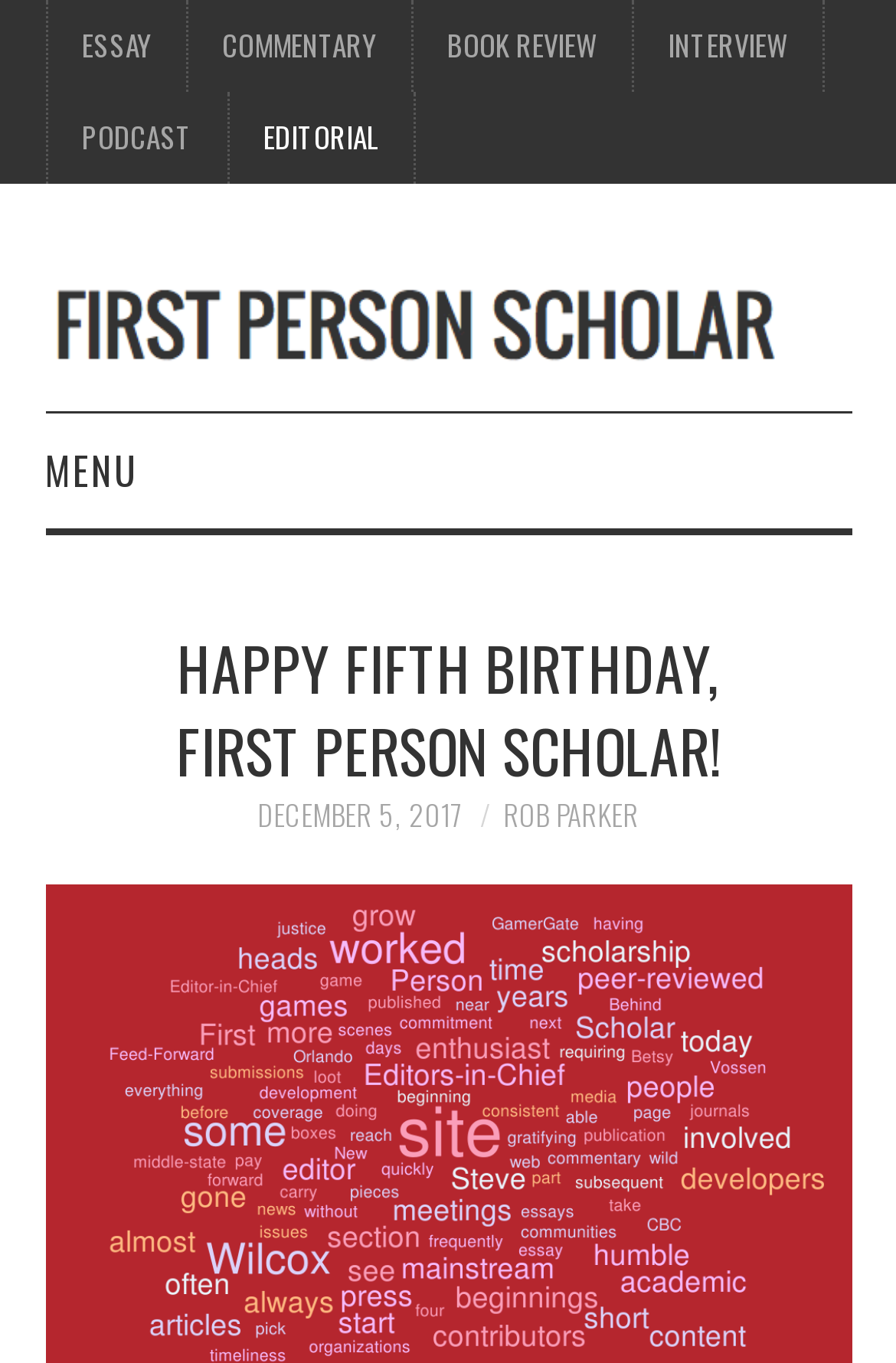Please find and generate the text of the main header of the webpage.

HAPPY FIFTH BIRTHDAY, FIRST PERSON SCHOLAR!